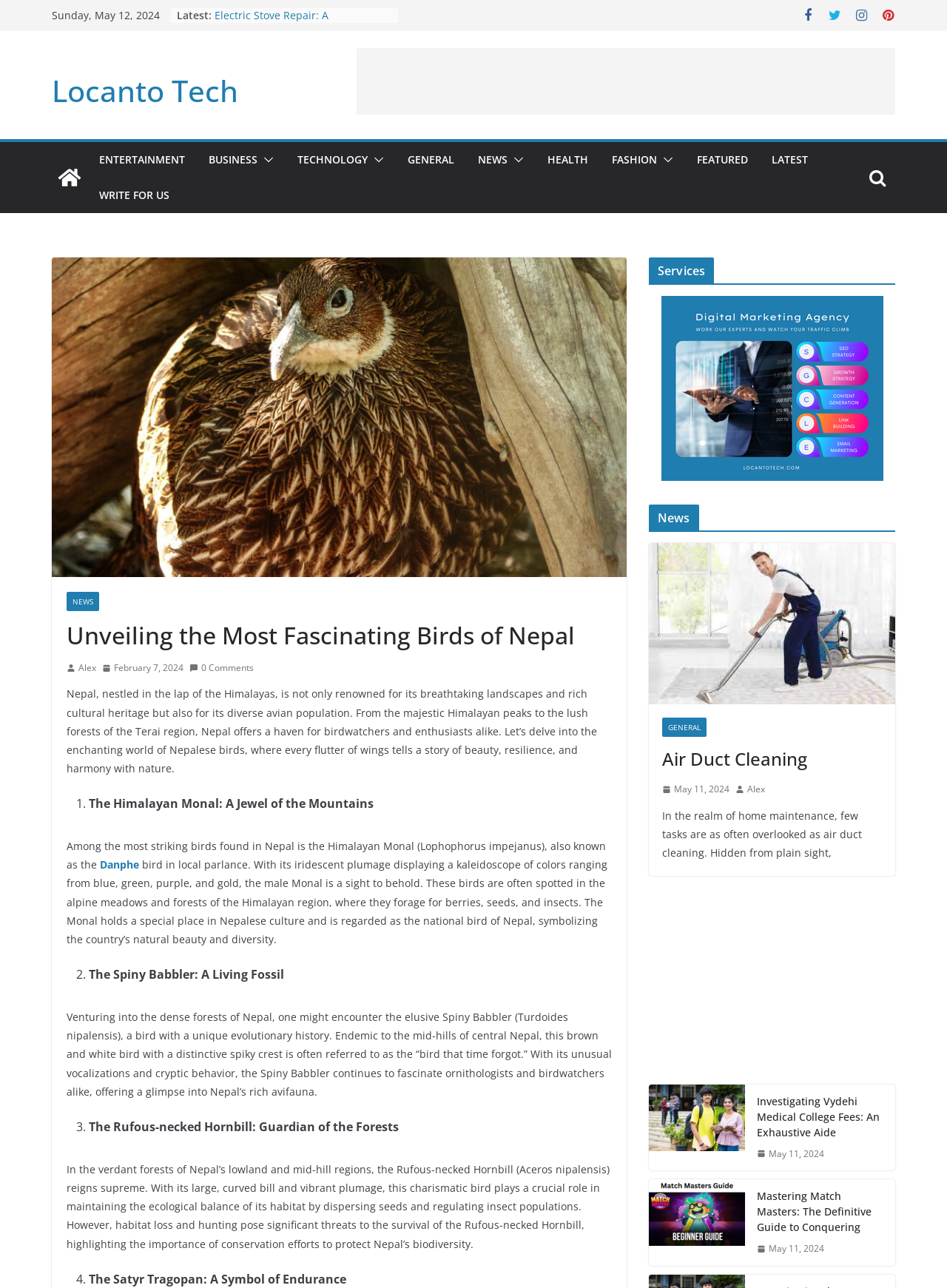Specify the bounding box coordinates of the area to click in order to execute this command: 'Click on the 'WRITE FOR US' link'. The coordinates should consist of four float numbers ranging from 0 to 1, and should be formatted as [left, top, right, bottom].

[0.105, 0.144, 0.179, 0.16]